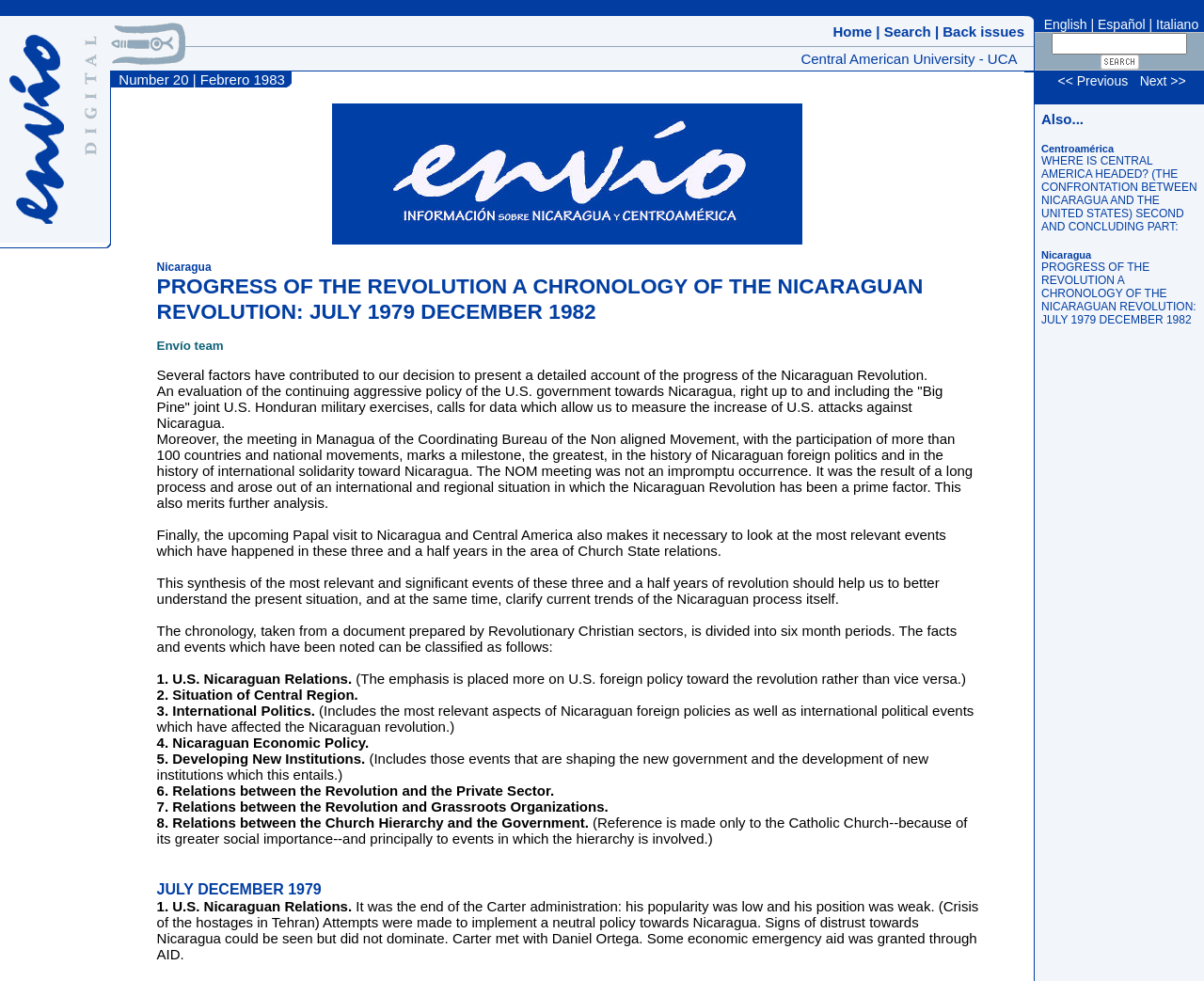Identify the bounding box coordinates of the area that should be clicked in order to complete the given instruction: "Click on the 'Search' link". The bounding box coordinates should be four float numbers between 0 and 1, i.e., [left, top, right, bottom].

[0.734, 0.023, 0.773, 0.04]